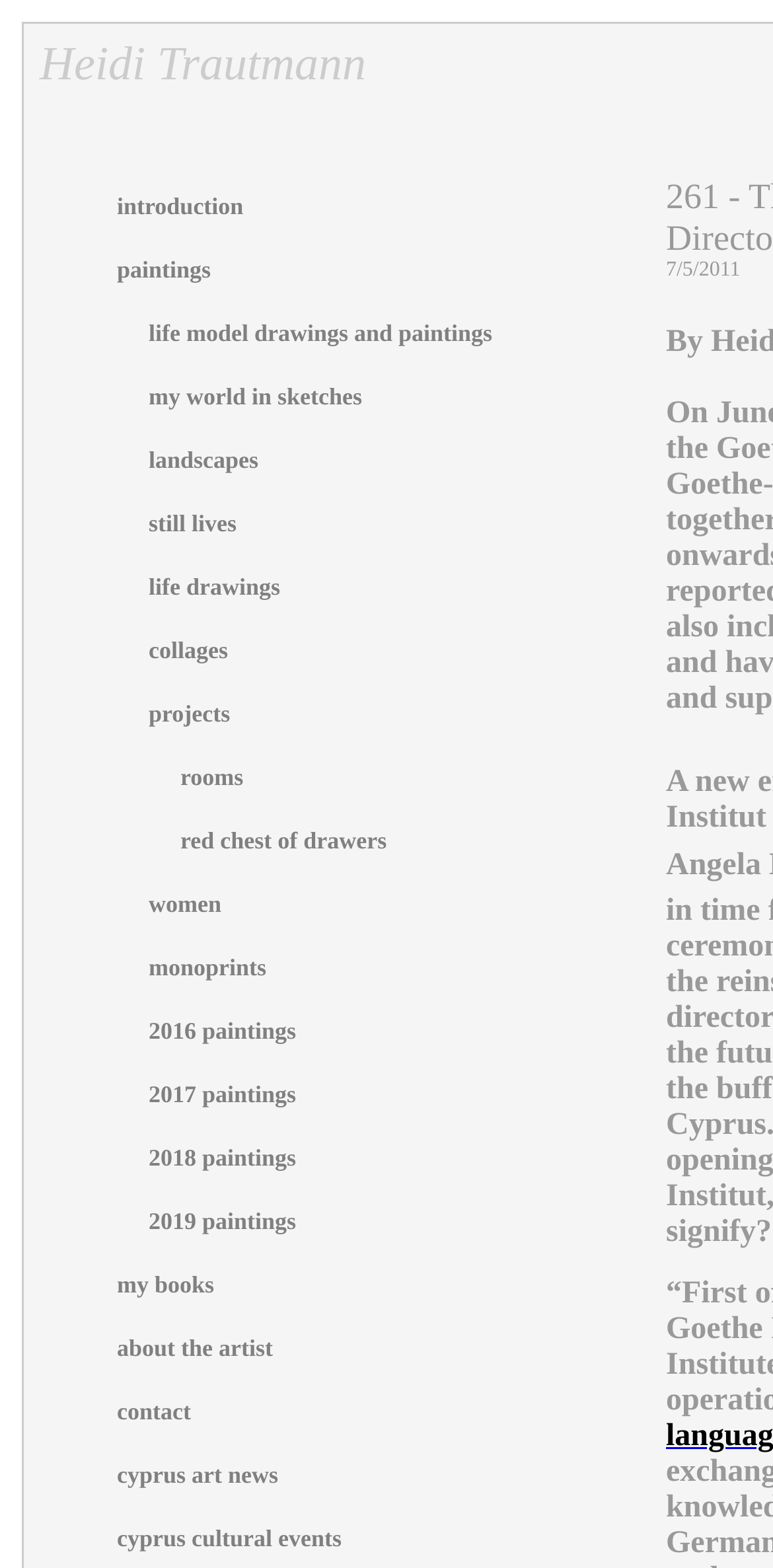Locate the bounding box coordinates of the UI element described by: "red chest of drawers". The bounding box coordinates should consist of four float numbers between 0 and 1, i.e., [left, top, right, bottom].

[0.226, 0.525, 0.508, 0.547]